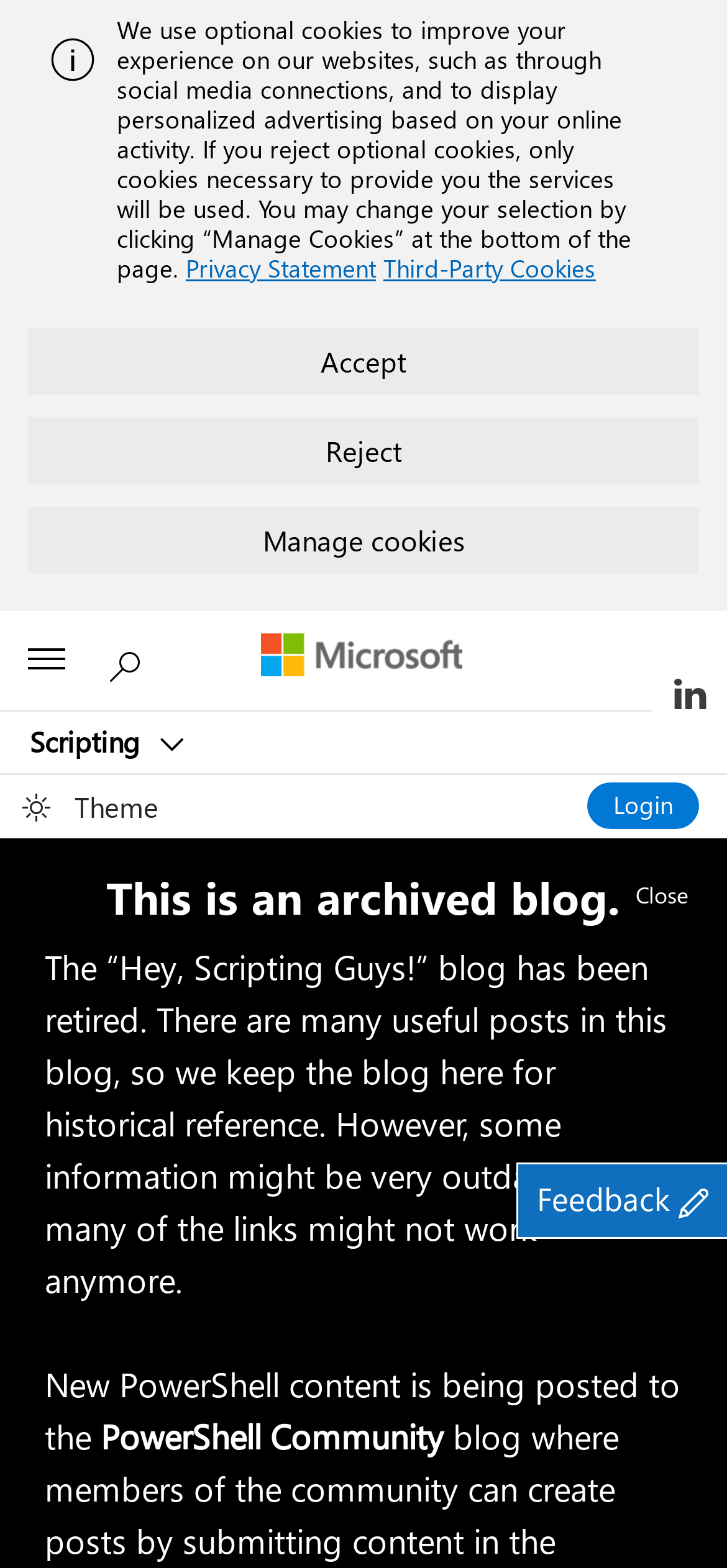Show the bounding box coordinates of the element that should be clicked to complete the task: "Click the Login link".

[0.808, 0.499, 0.962, 0.529]